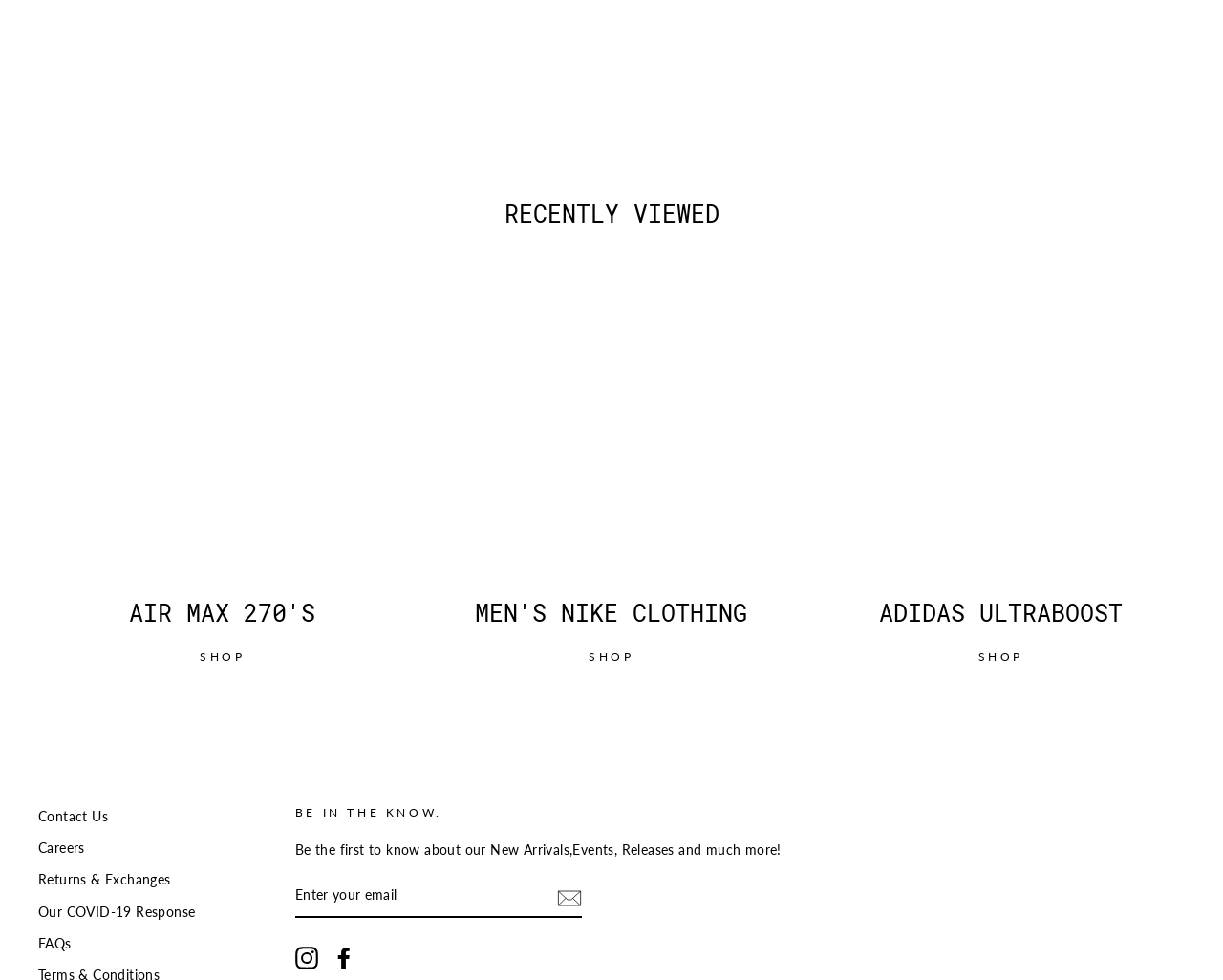Pinpoint the bounding box coordinates of the element you need to click to execute the following instruction: "Contact us". The bounding box should be represented by four float numbers between 0 and 1, in the format [left, top, right, bottom].

[0.031, 0.82, 0.088, 0.849]